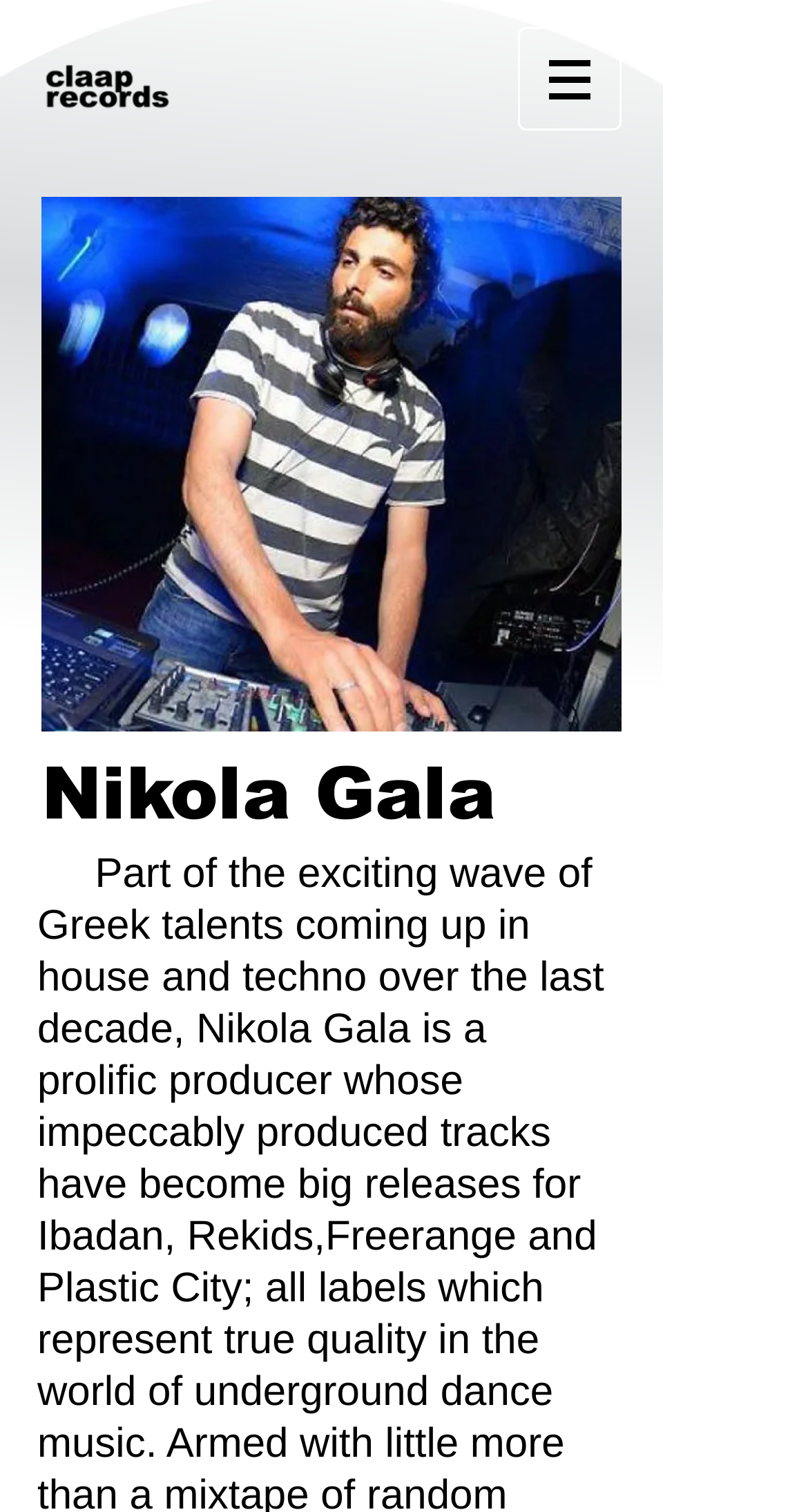Explain the contents of the webpage comprehensively.

The webpage is about Nikola Gala, a DJ, and Claap records. At the top left corner, there is a small image. Below it, there is a large image of Nikola Gala, taking up most of the left side of the page. 

On the top right side, there is a navigation menu labeled "Site" with a button that has a popup menu. The button is accompanied by a small image. 

Below the navigation menu, there is a heading that reads "Nikola Gala". Underneath the heading, there is a block of empty space, indicated by a series of non-breaking spaces.